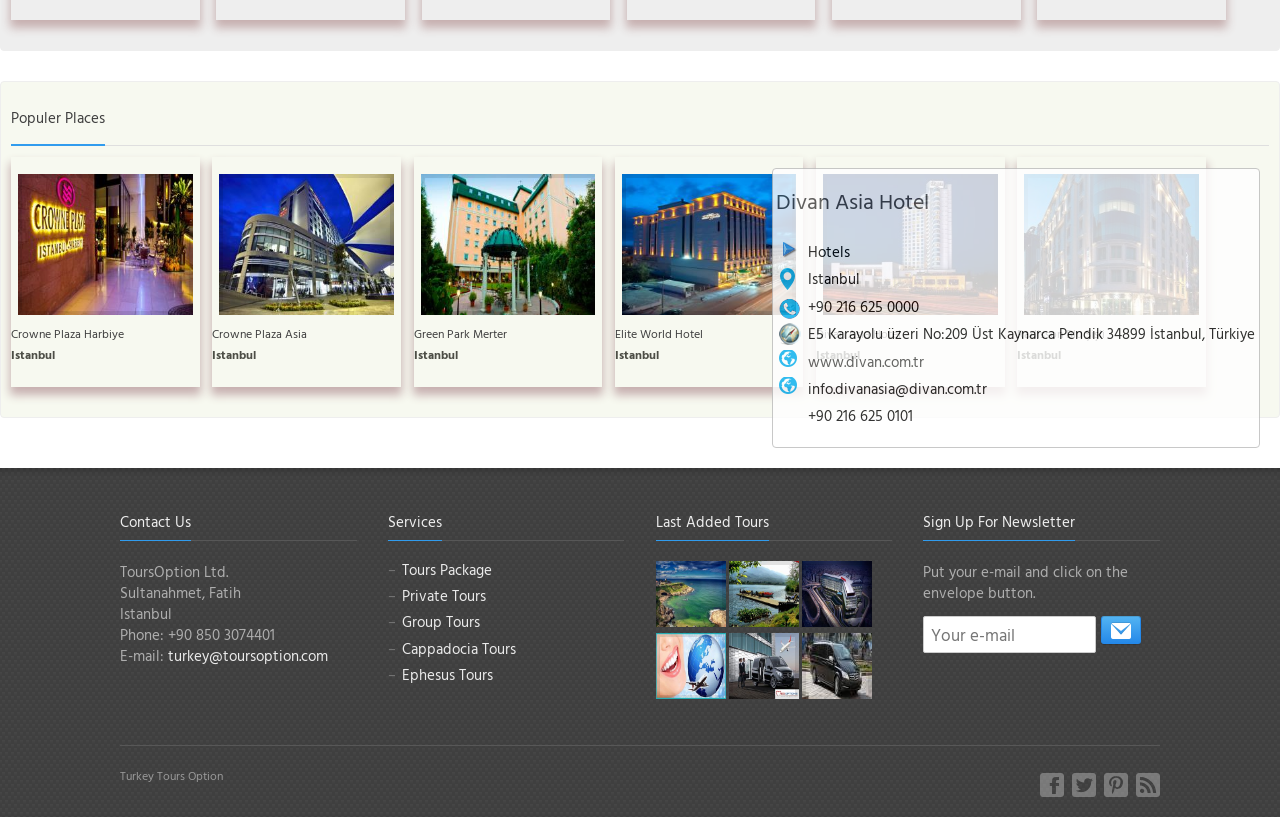Please specify the bounding box coordinates for the clickable region that will help you carry out the instruction: "View the 'Last Added Tours' section".

[0.512, 0.616, 0.697, 0.662]